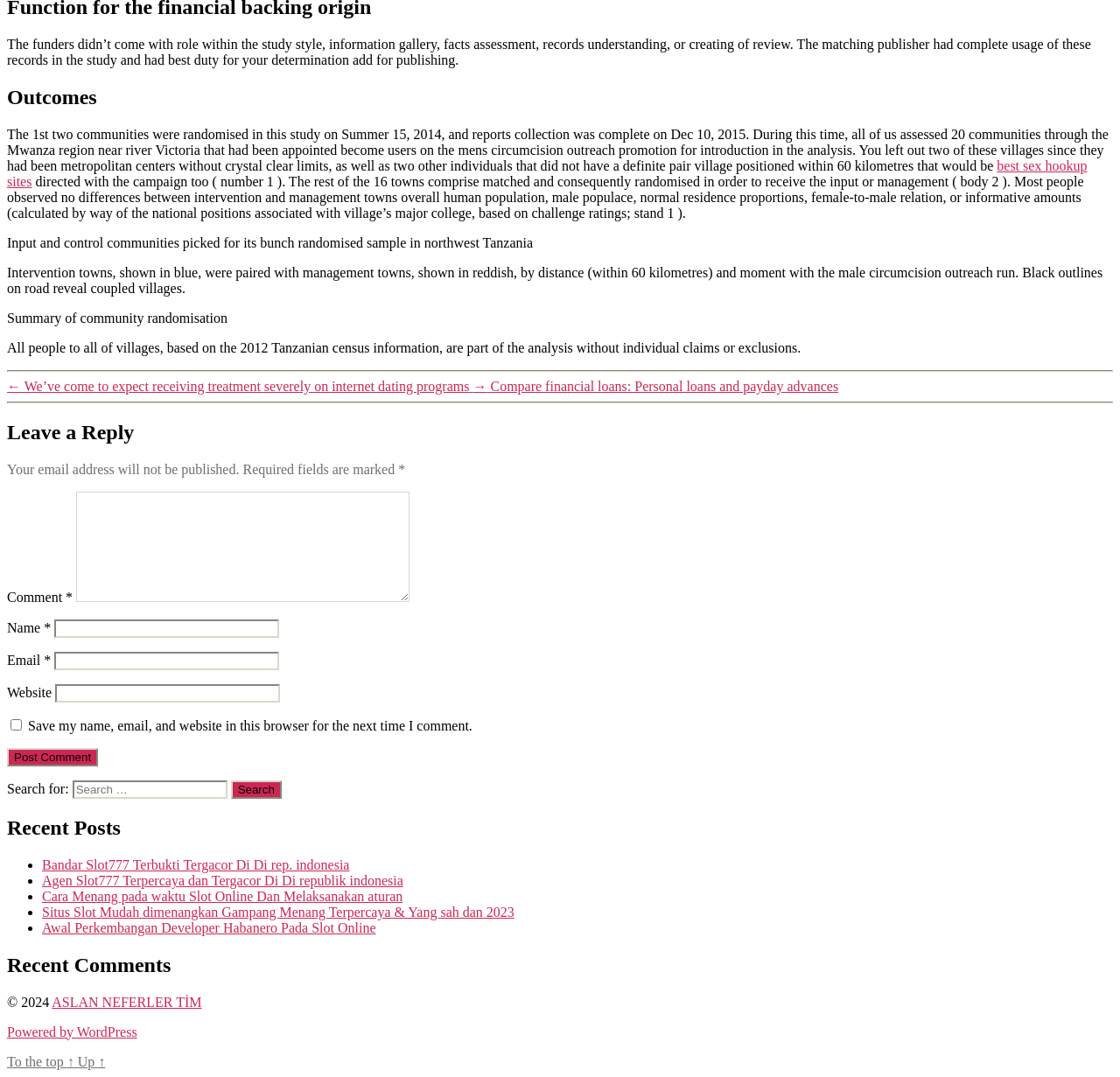Provide the bounding box coordinates for the UI element that is described by this text: "parent_node: Comment * name="comment"". The coordinates should be in the form of four float numbers between 0 and 1: [left, top, right, bottom].

[0.068, 0.456, 0.367, 0.559]